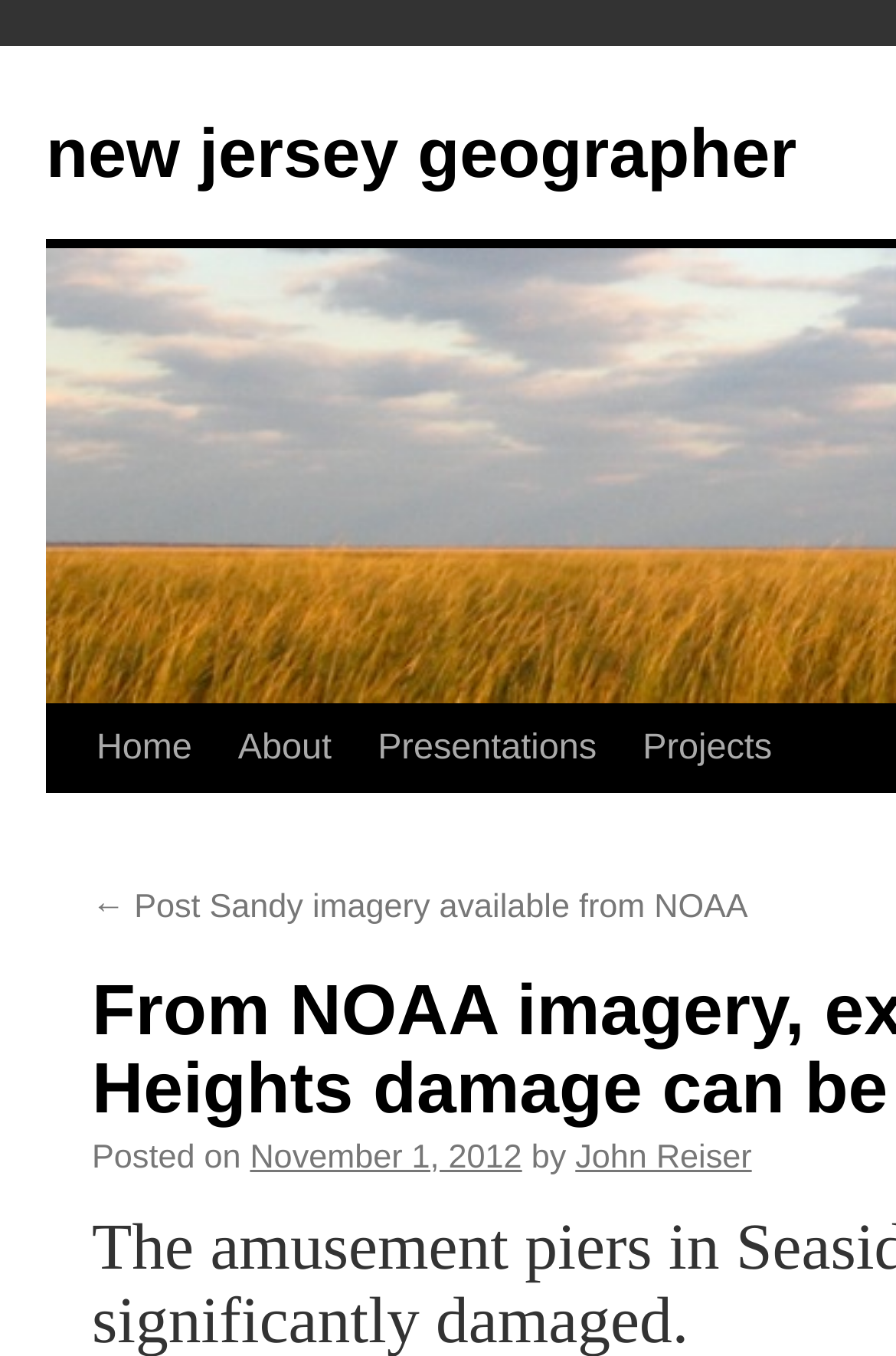What is the date of this post?
Answer briefly with a single word or phrase based on the image.

November 1, 2012